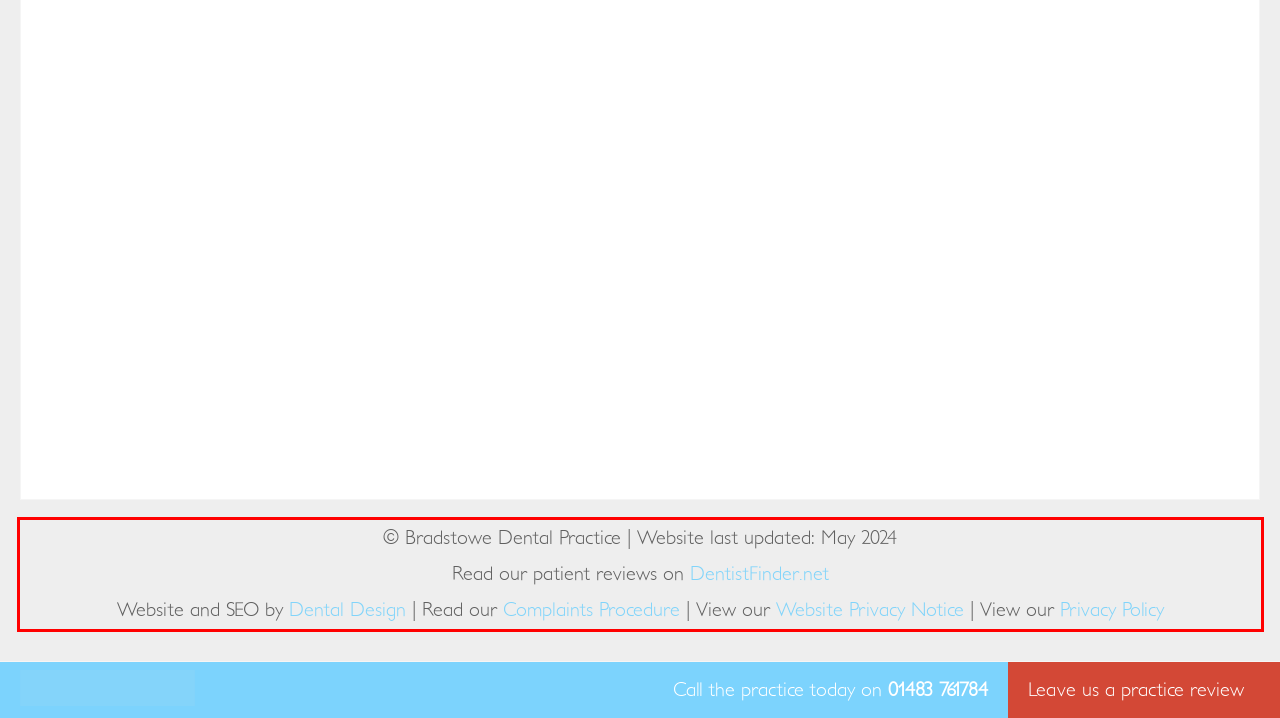Given a screenshot of a webpage, locate the red bounding box and extract the text it encloses.

© Bradstowe Dental Practice | Website last updated: May 2024 Read our patient reviews on DentistFinder.net Website and SEO by Dental Design | Read our Complaints Procedure | View our Website Privacy Notice | View our Privacy Policy